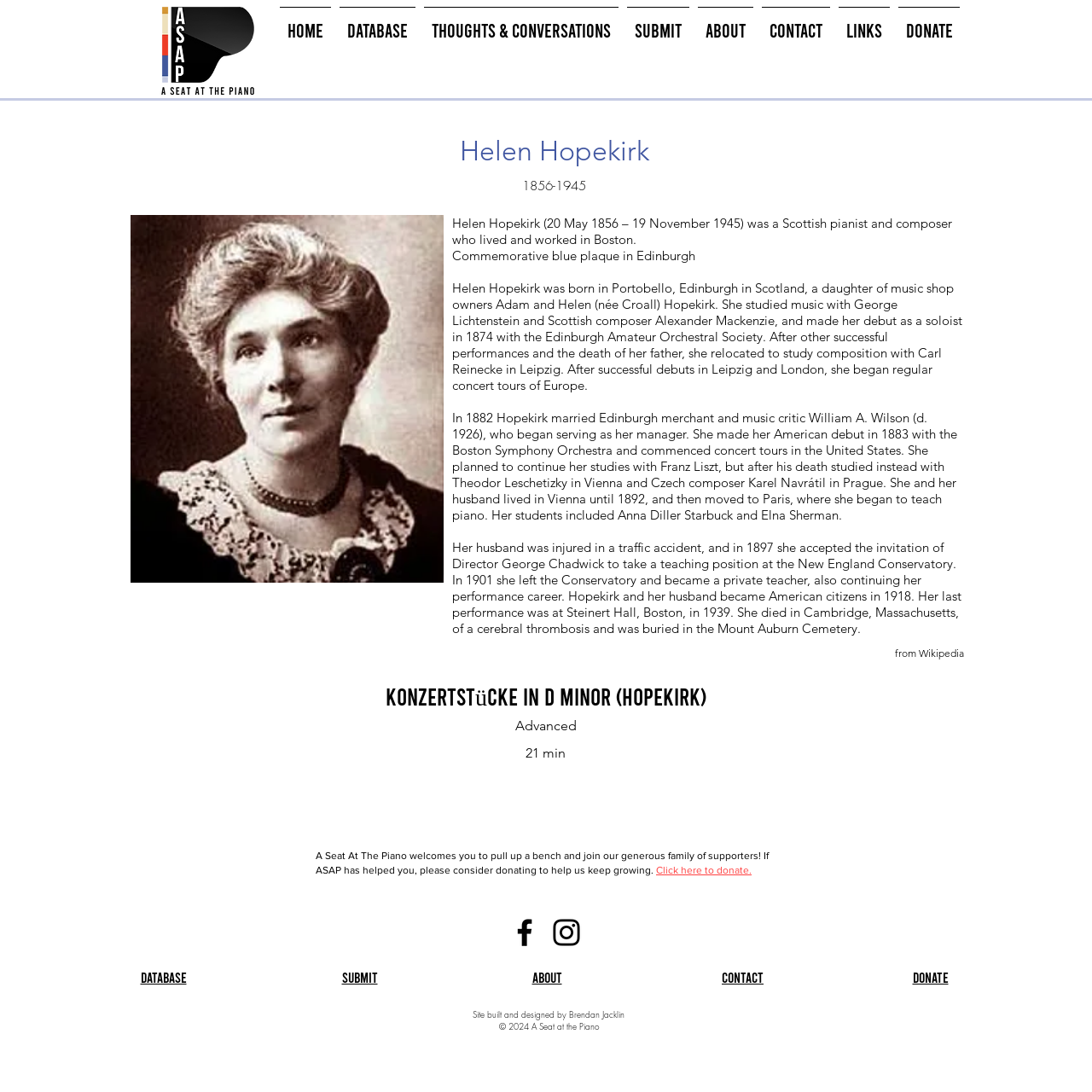Locate the bounding box coordinates of the element you need to click to accomplish the task described by this instruction: "Visit the Facebook page".

[0.464, 0.837, 0.497, 0.87]